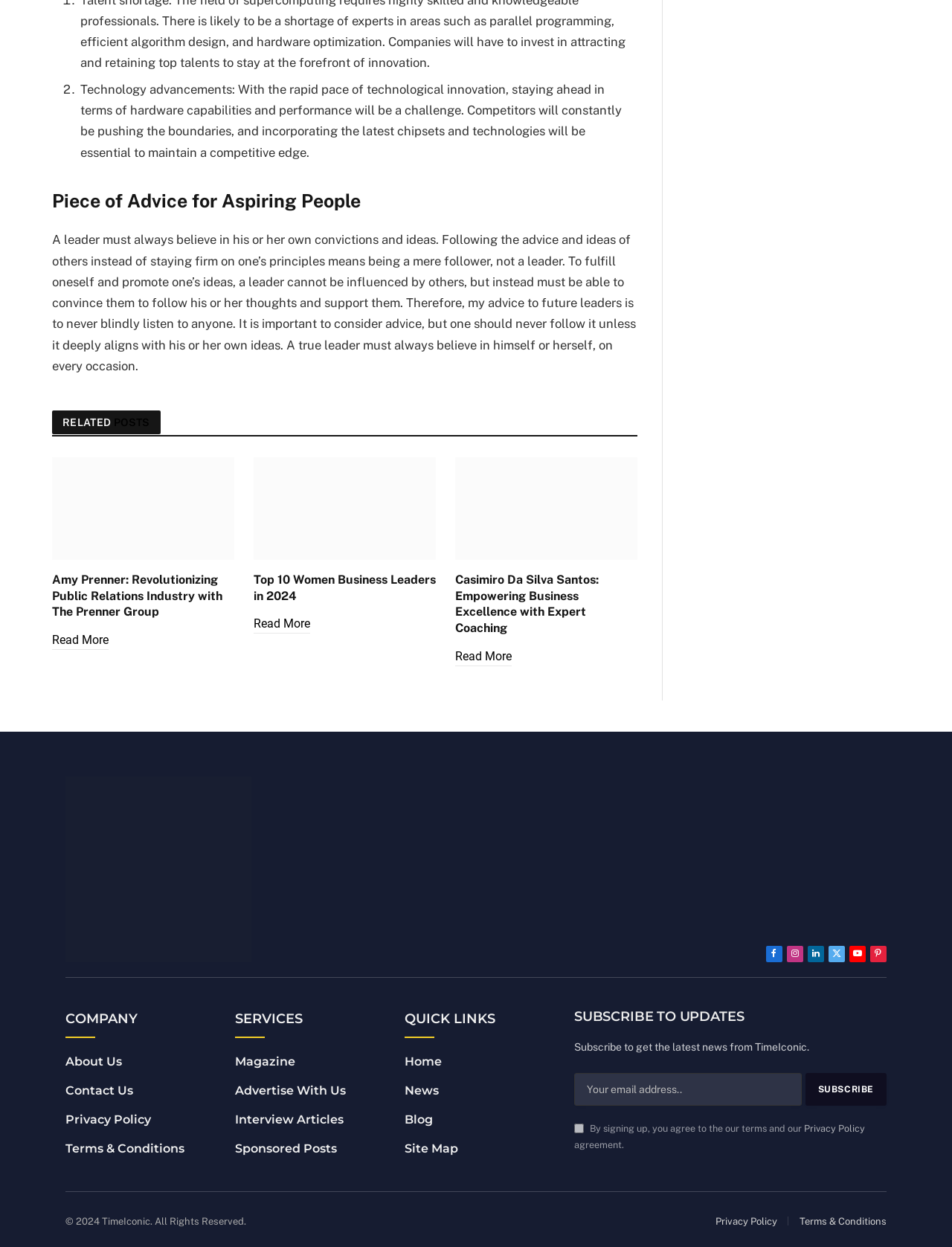What is the topic of the first related post?
Please provide an in-depth and detailed response to the question.

I looked at the first article element below the 'RELATED POSTS' heading and found the heading 'Amy Prenner: Revolutionizing Public Relations Industry with The Prenner Group', which indicates that the topic of the first related post is Amy Prenner.